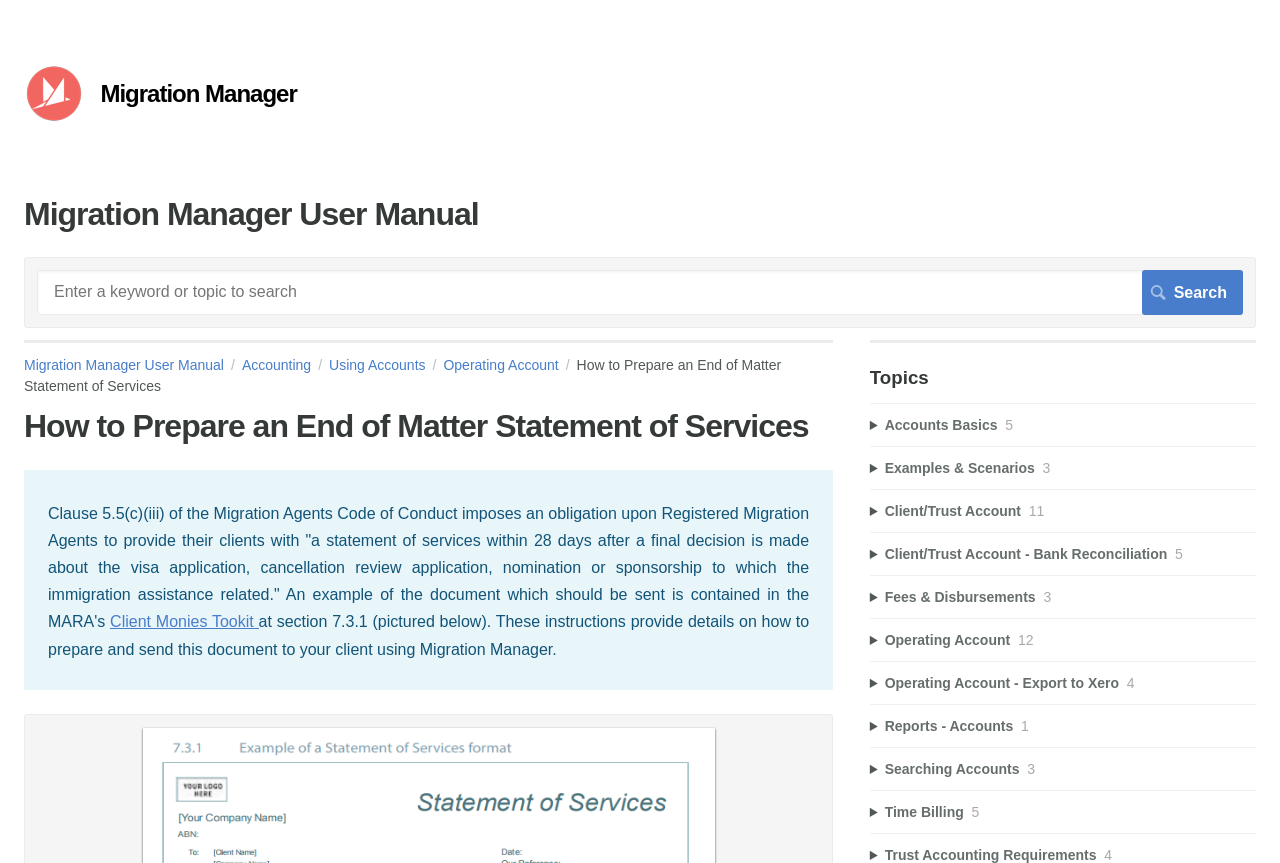What is the company name at the top left corner?
Respond to the question with a well-detailed and thorough answer.

I found the company name by looking at the top left corner of the webpage, where I saw a link and an image with the same text 'Migration Manager Pty Ltd'.